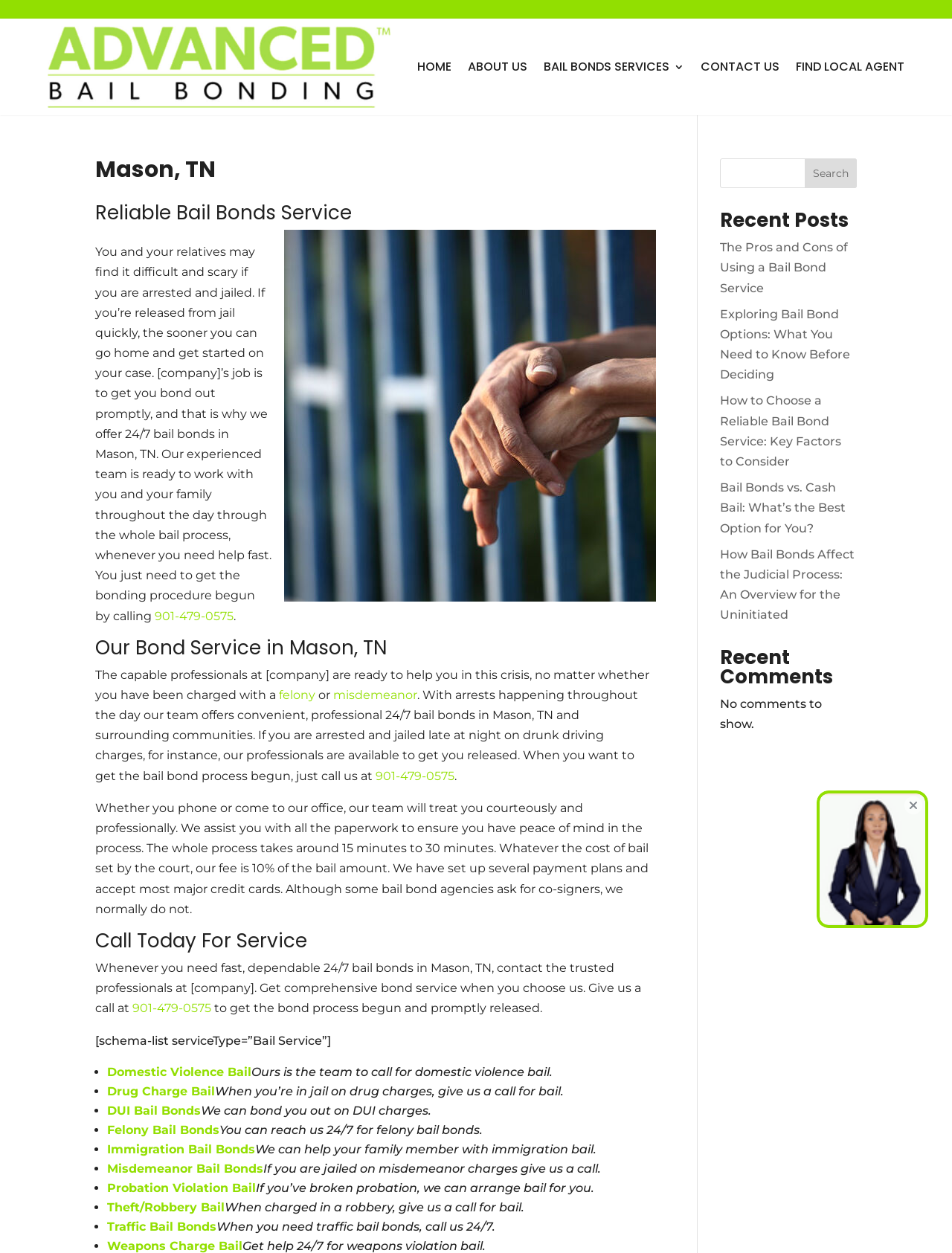Please determine the bounding box coordinates of the element's region to click in order to carry out the following instruction: "Read the 'The Pros and Cons of Using a Bail Bond Service' article". The coordinates should be four float numbers between 0 and 1, i.e., [left, top, right, bottom].

[0.756, 0.192, 0.891, 0.235]